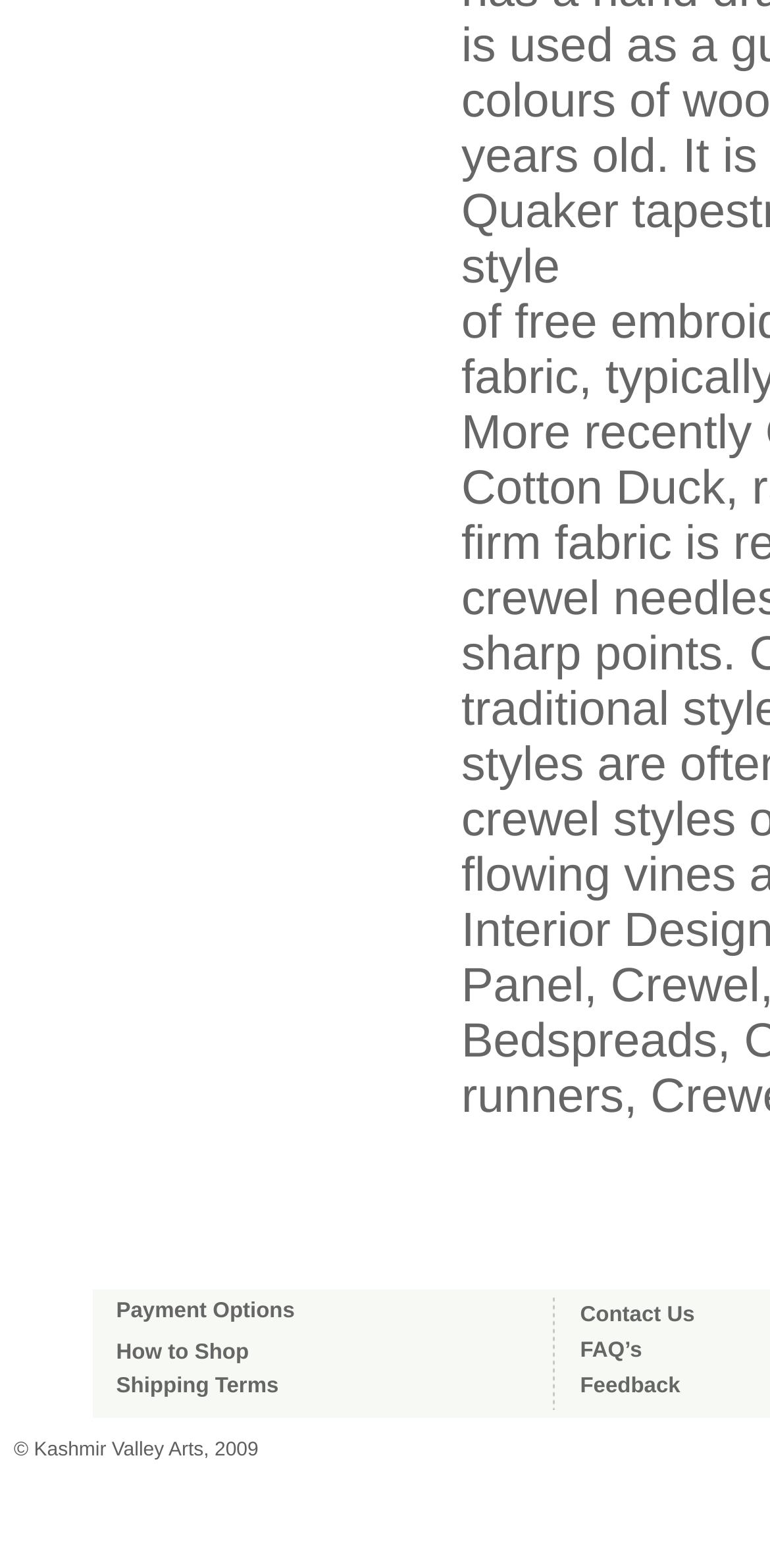Using the elements shown in the image, answer the question comprehensively: What are the main categories in the footer?

By examining the footer section of the webpage, I found three main categories: 'Payment Options', 'How to Shop', and 'Shipping Terms'. These categories are presented as links, indicating that they are important sections of the website.